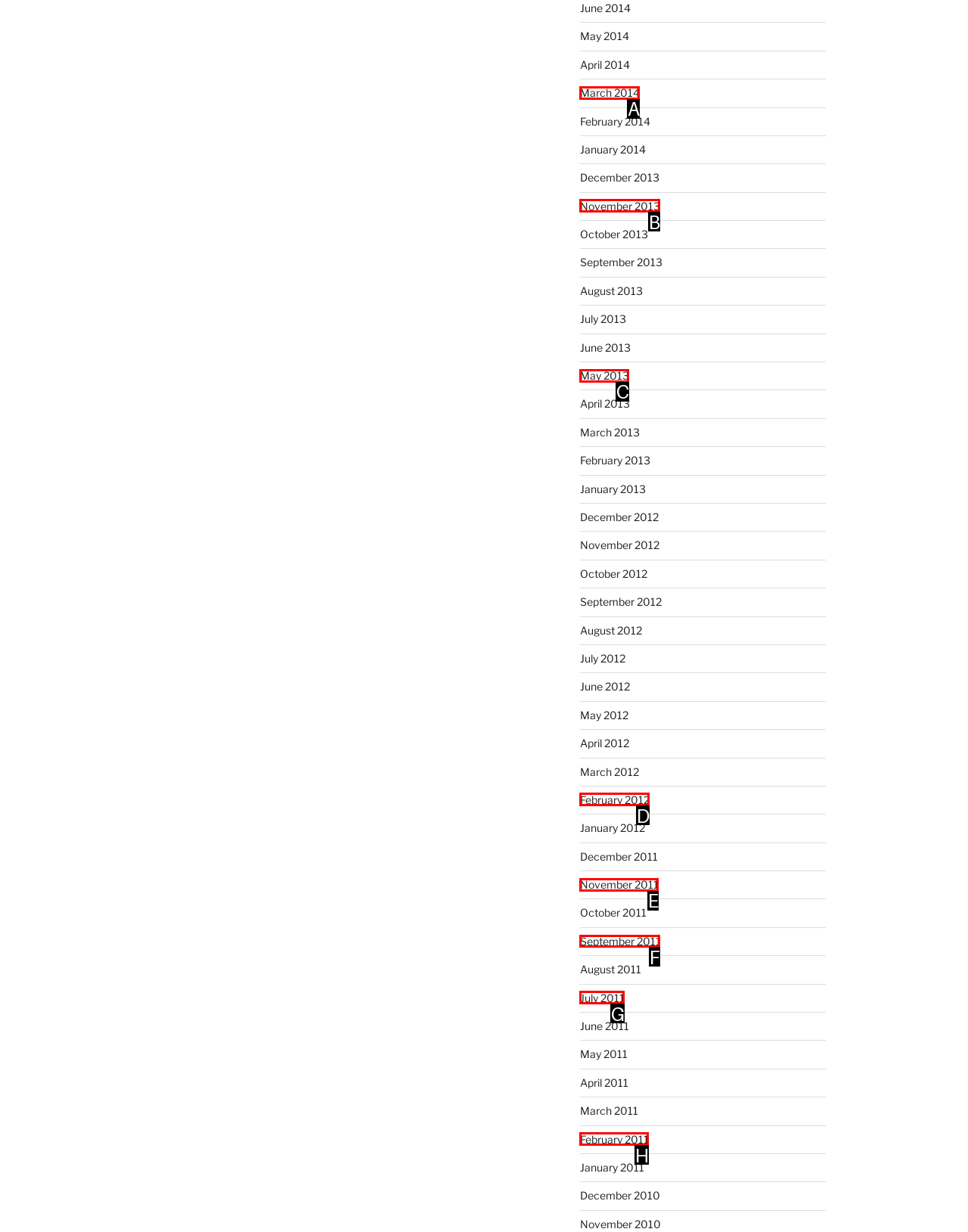Select the correct UI element to complete the task: View September 2011 archives
Please provide the letter of the chosen option.

F